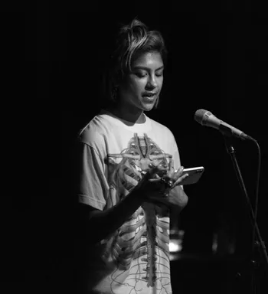Give a one-word or phrase response to the following question: What is the woman holding in one hand?

A phone